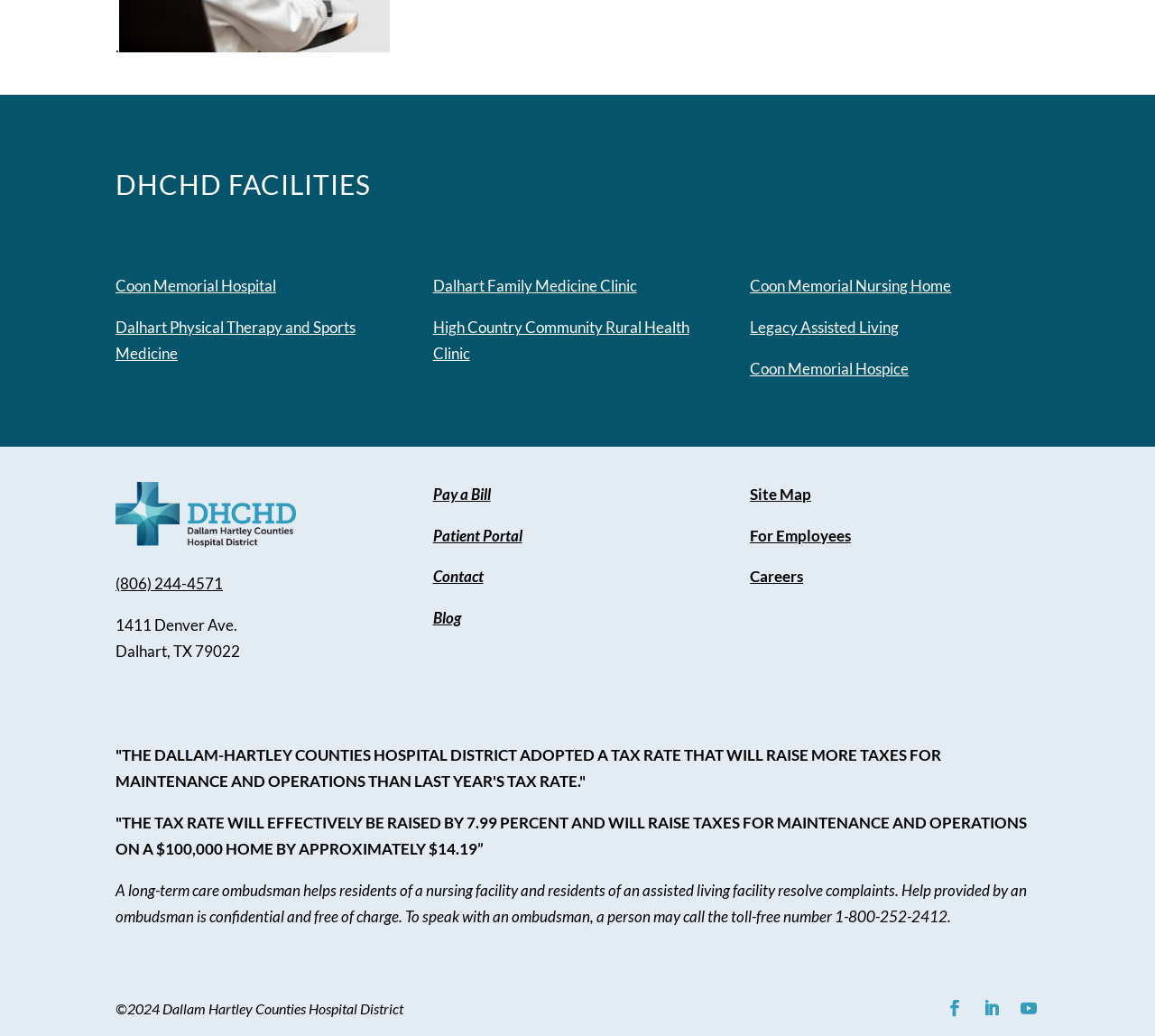Please identify the bounding box coordinates of where to click in order to follow the instruction: "Contact us".

[0.375, 0.547, 0.418, 0.566]